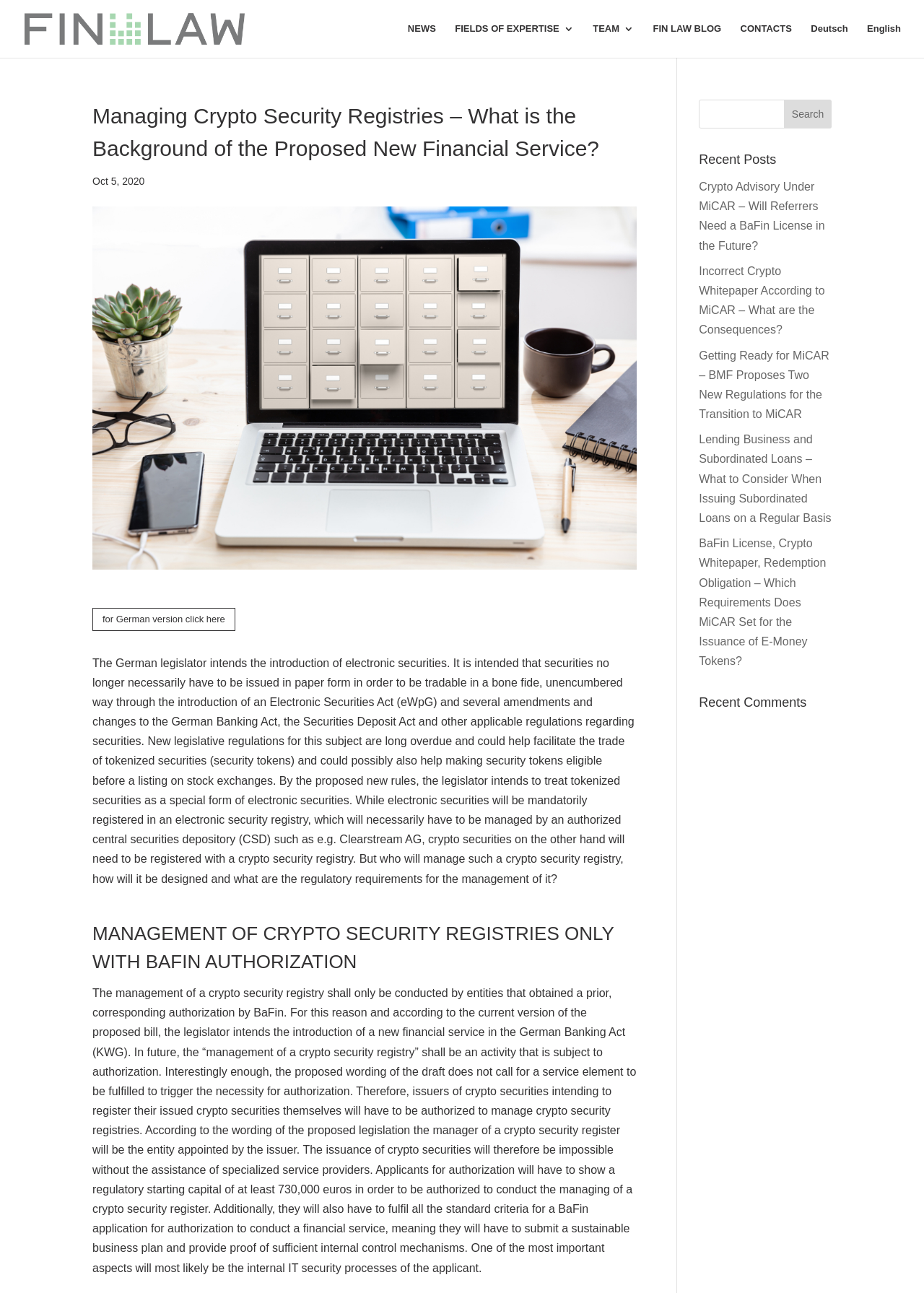Find the bounding box coordinates of the clickable element required to execute the following instruction: "Check out the 'January’s workout' link". Provide the coordinates as four float numbers between 0 and 1, i.e., [left, top, right, bottom].

None